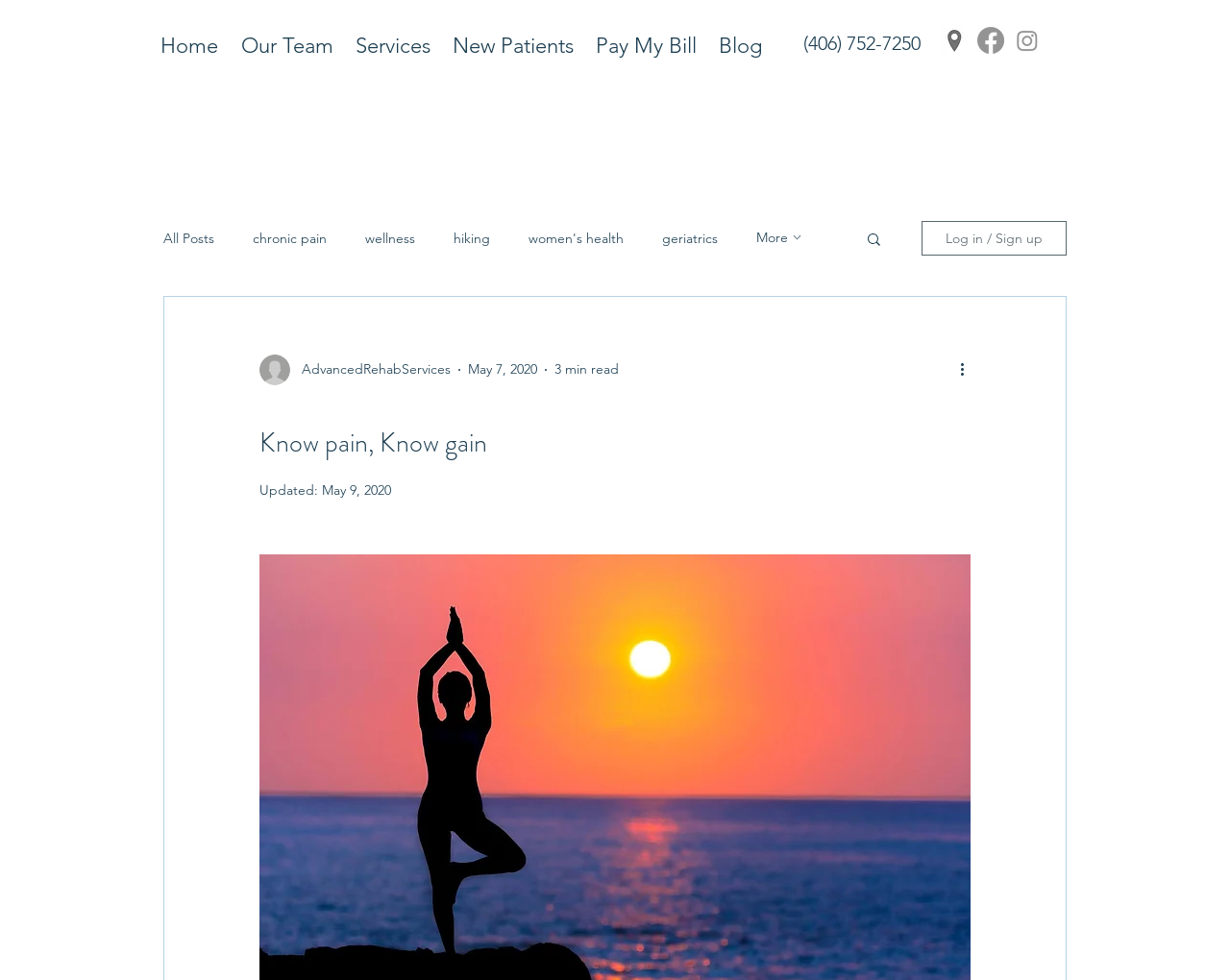Bounding box coordinates are specified in the format (top-left x, top-left y, bottom-right x, bottom-right y). All values are floating point numbers bounded between 0 and 1. Please provide the bounding box coordinate of the region this sentence describes: Pay My Bill

[0.477, 0.027, 0.577, 0.053]